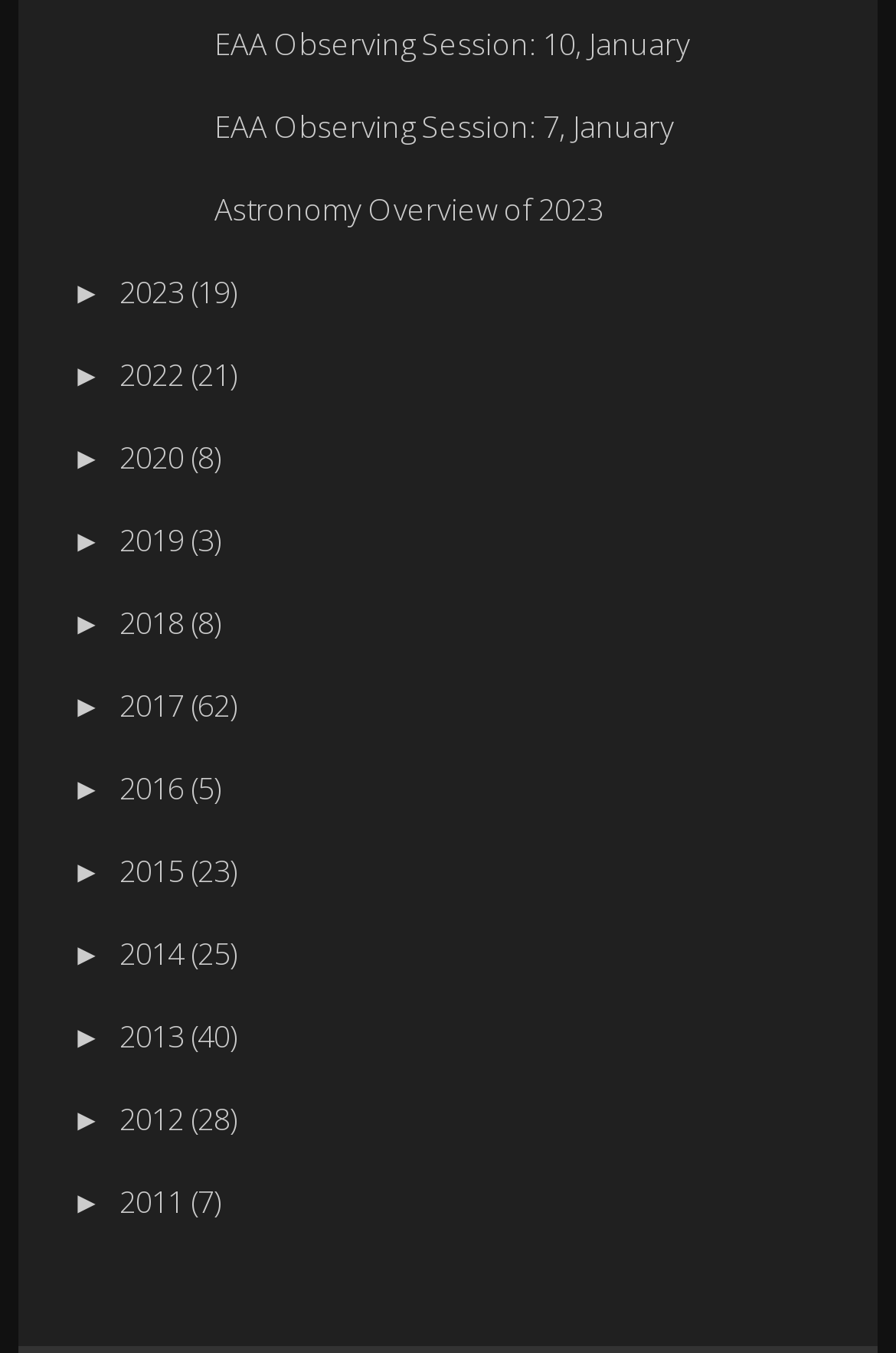What is the year with the most articles?
Respond to the question with a single word or phrase according to the image.

2017